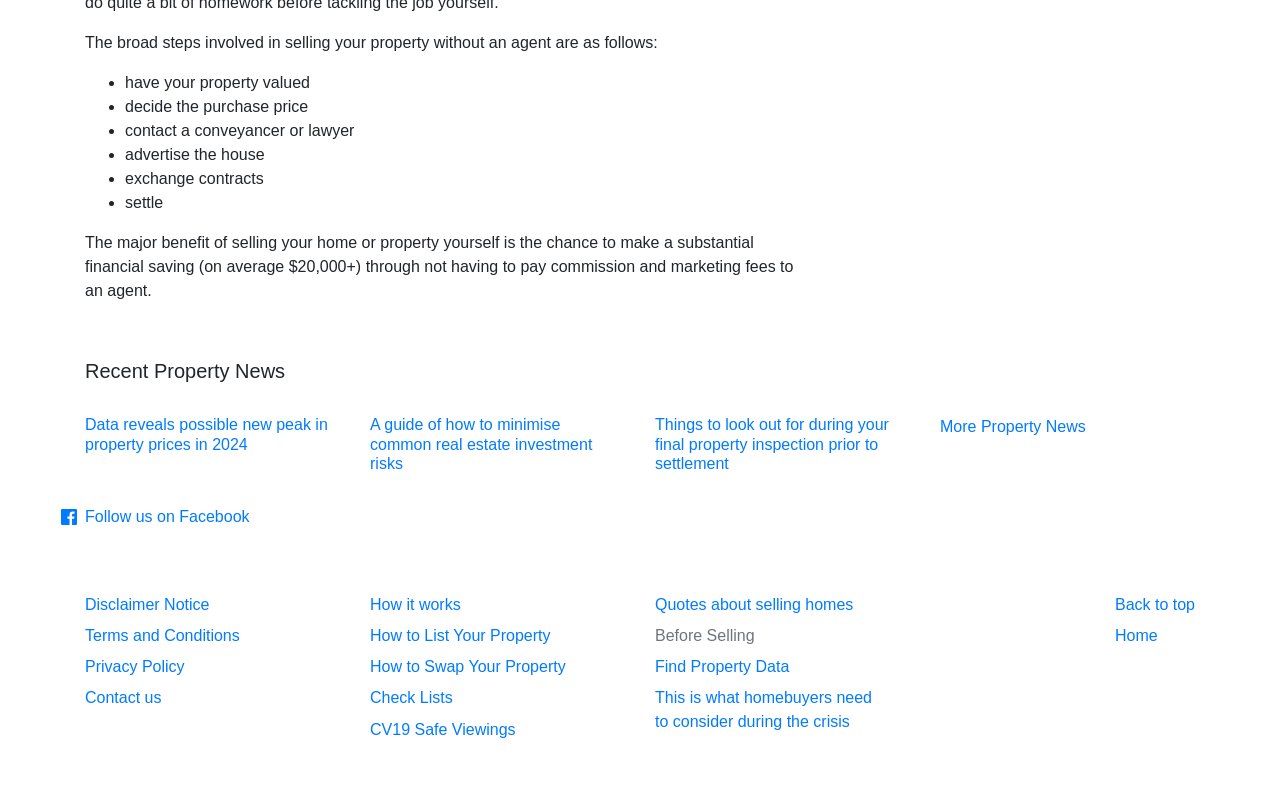Pinpoint the bounding box coordinates of the element that must be clicked to accomplish the following instruction: "Read about recent property news". The coordinates should be in the format of four float numbers between 0 and 1, i.e., [left, top, right, bottom].

[0.066, 0.416, 0.934, 0.505]